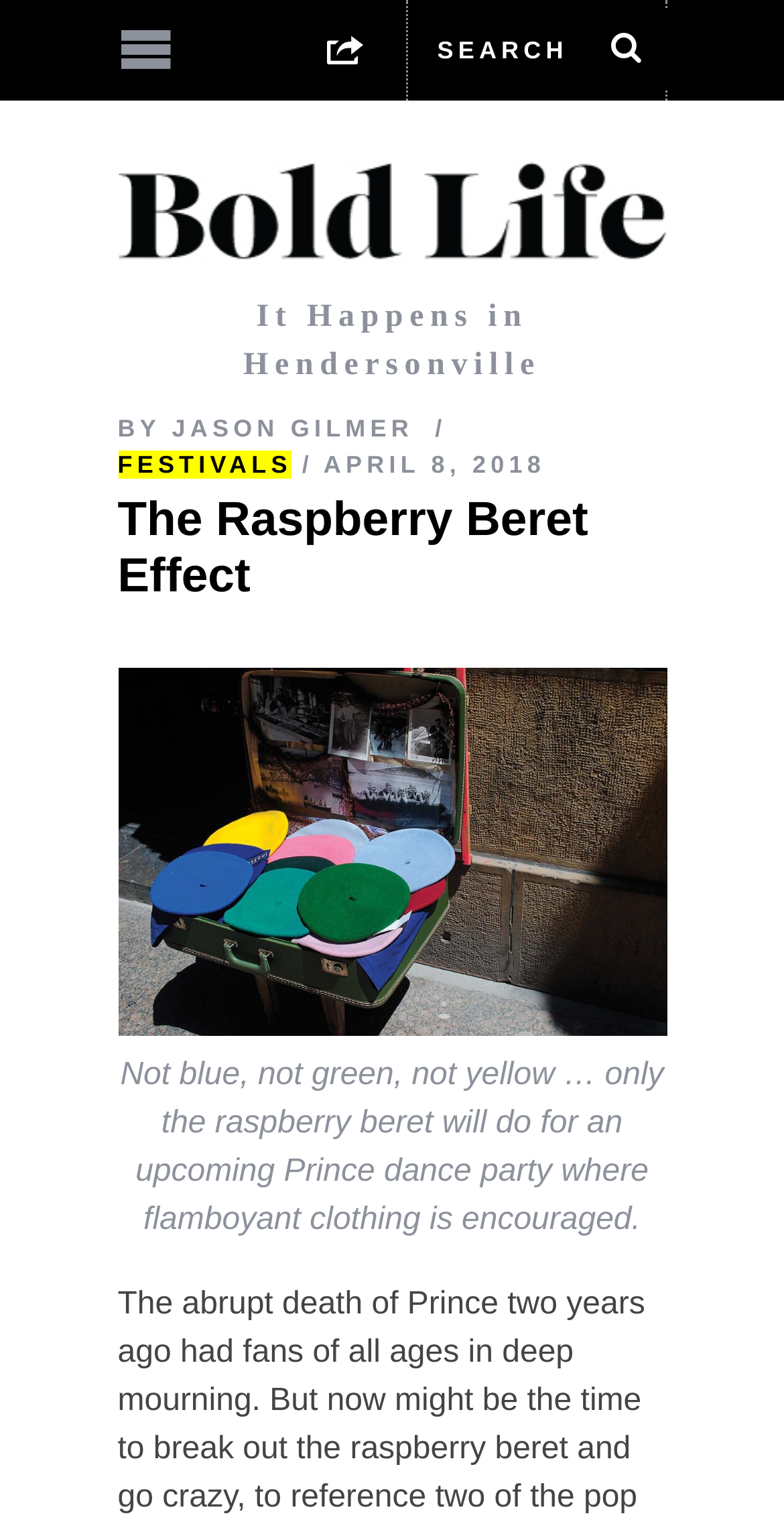Utilize the information from the image to answer the question in detail:
What is the theme of the article's image?

I found the theme of the article's image by reading the main content of the article, which mentions a raspberry beret, and also by looking at the image description, which does not provide a clear description but suggests that the image is related to the article's content.